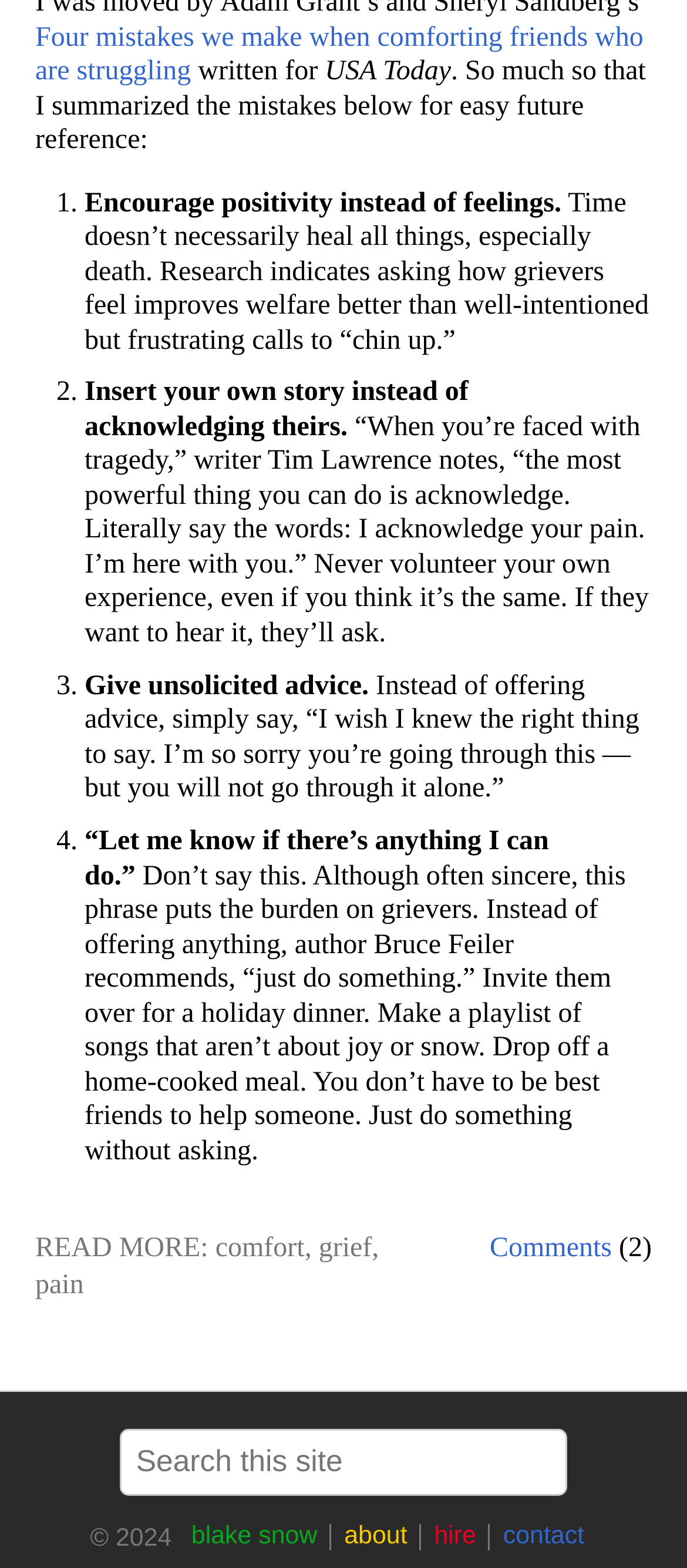What is the title of the article?
Using the information from the image, provide a comprehensive answer to the question.

I determined the title of the article by looking at the link element with the text 'Four mistakes we make when comforting friends who are struggling' at the top of the webpage.